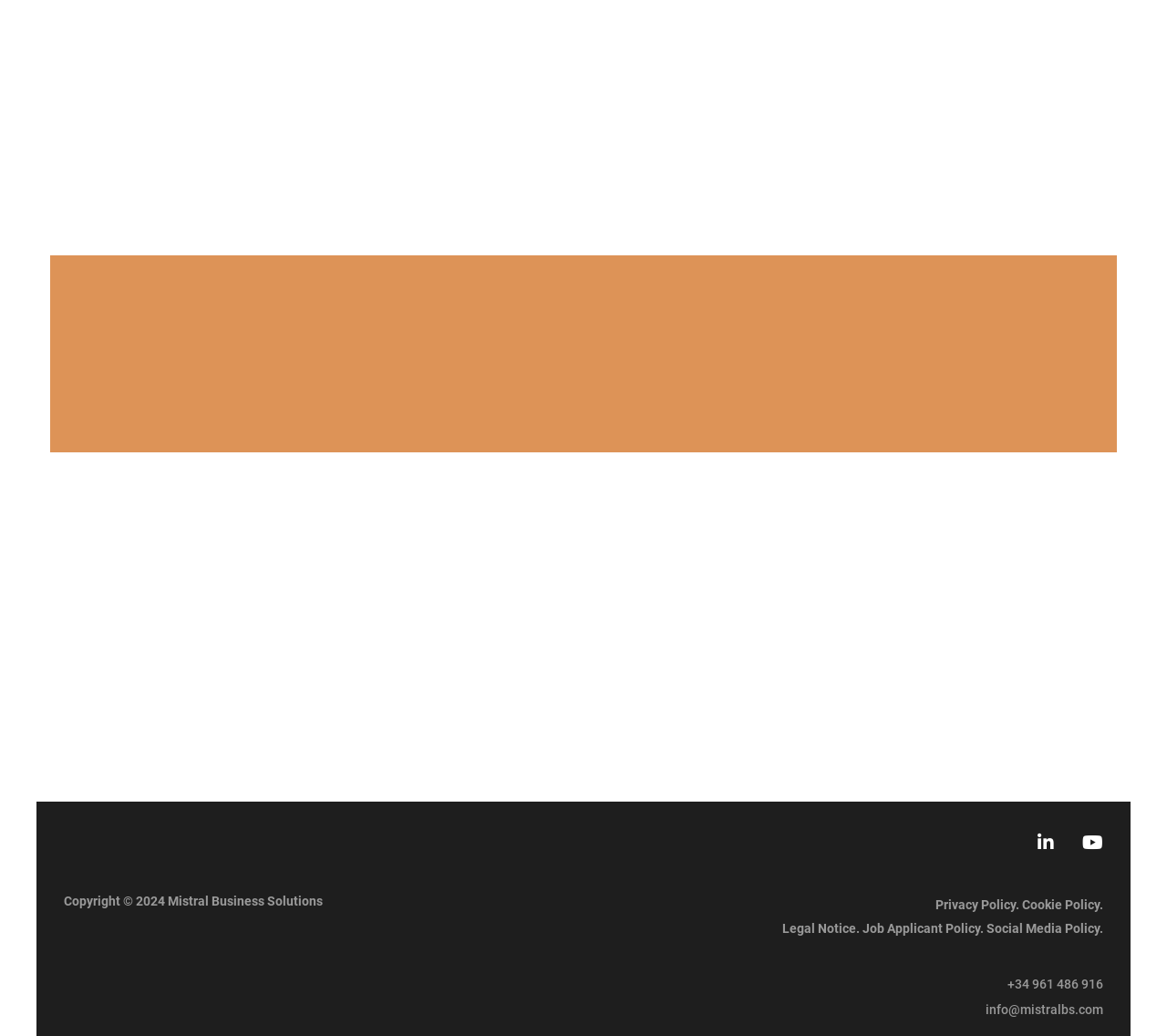What is the email address?
Based on the image, respond with a single word or phrase.

info@mistralbs.com